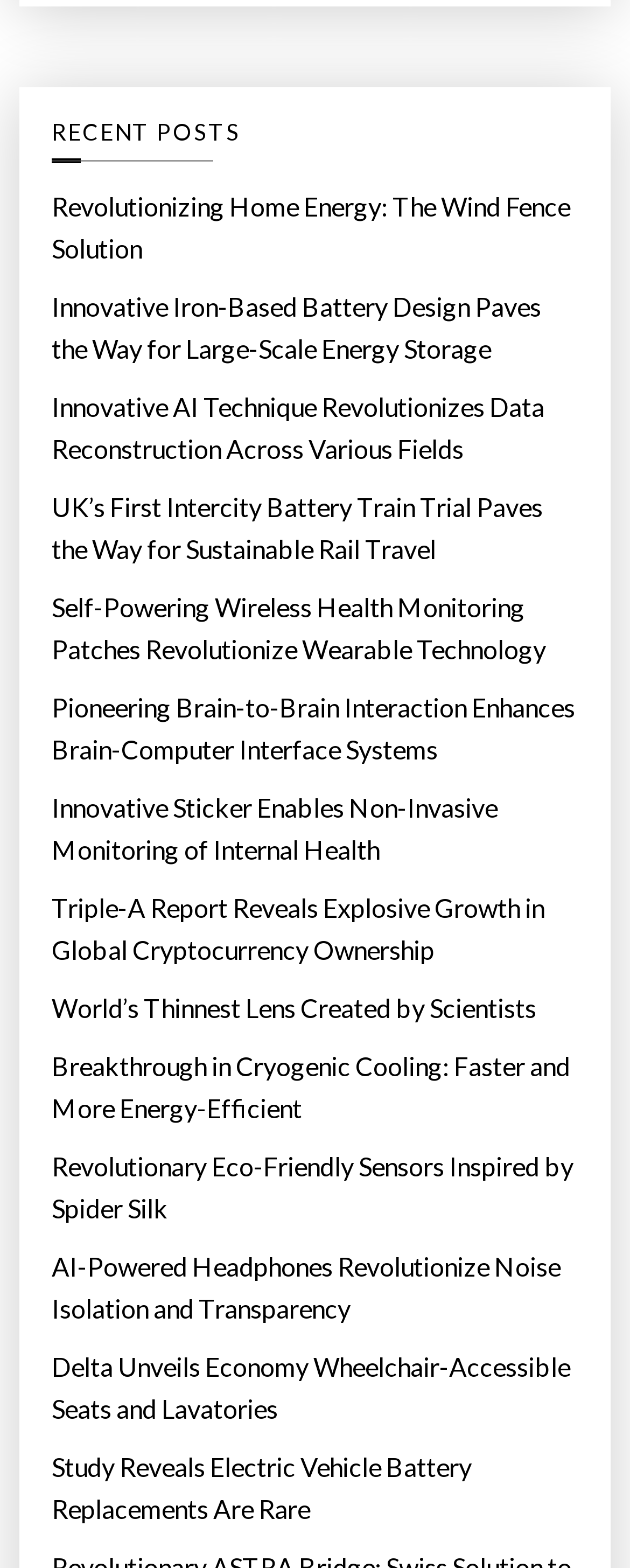Determine the bounding box coordinates of the section to be clicked to follow the instruction: "Read about Revolutionizing Home Energy". The coordinates should be given as four float numbers between 0 and 1, formatted as [left, top, right, bottom].

[0.082, 0.119, 0.918, 0.172]